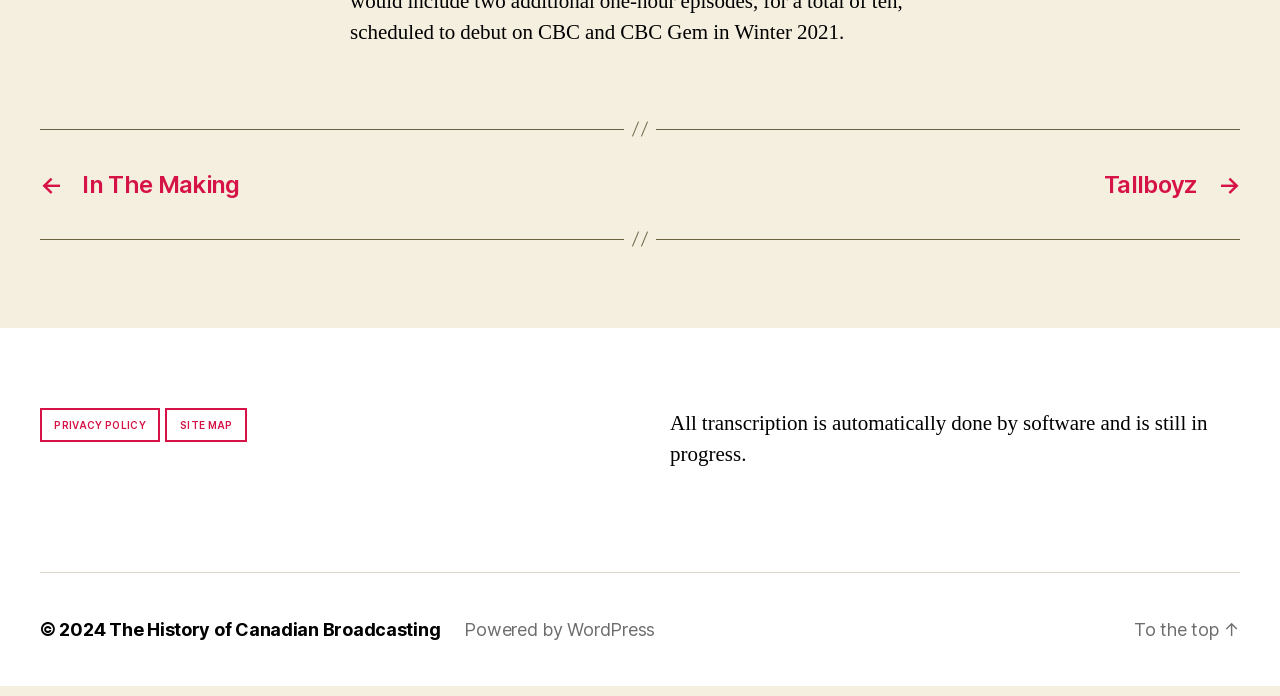Using the details from the image, please elaborate on the following question: What is the purpose of the link at the bottom right?

The link 'To the top' is located at the bottom right of the page with a bounding box coordinate of [0.886, 0.904, 0.969, 0.934]. Its purpose is to allow users to quickly navigate back to the top of the page.